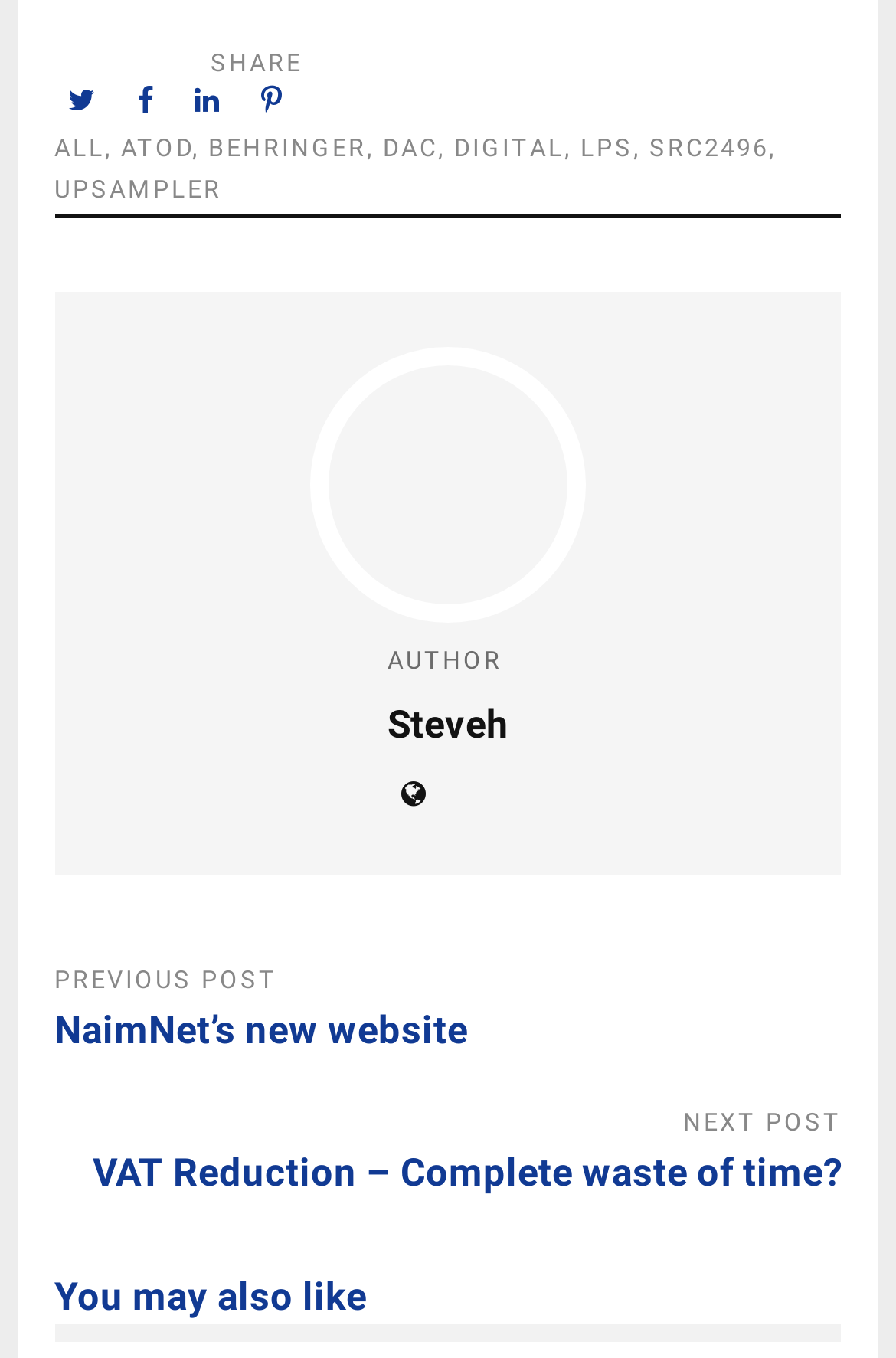How many posts are shown below the main content?
Based on the image, answer the question with as much detail as possible.

There are three posts shown below the main content, namely 'NaimNet’s new website', 'VAT Reduction – Complete waste of time?', and 'You may also like' which are located at the bottom of the webpage with bounding box coordinates of [0.061, 0.74, 0.939, 0.777], [0.061, 0.846, 0.939, 0.883], and [0.061, 0.937, 0.939, 0.987] respectively.